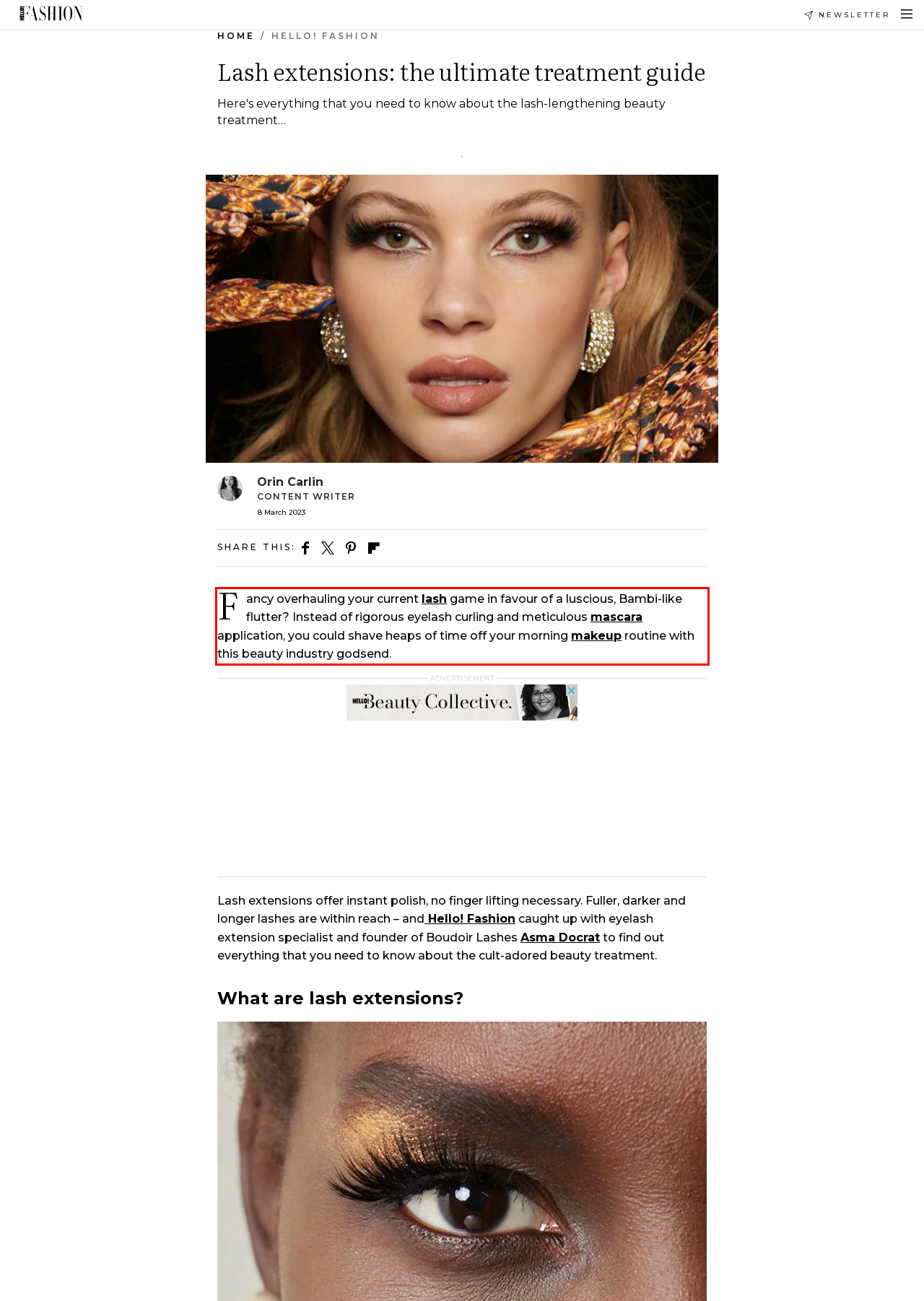From the provided screenshot, extract the text content that is enclosed within the red bounding box.

Fancy overhauling your current lash game in favour of a luscious, Bambi-like flutter? Instead of rigorous eyelash curling and meticulous mascara application, you could shave heaps of time off your morning makeup routine with this beauty industry godsend.